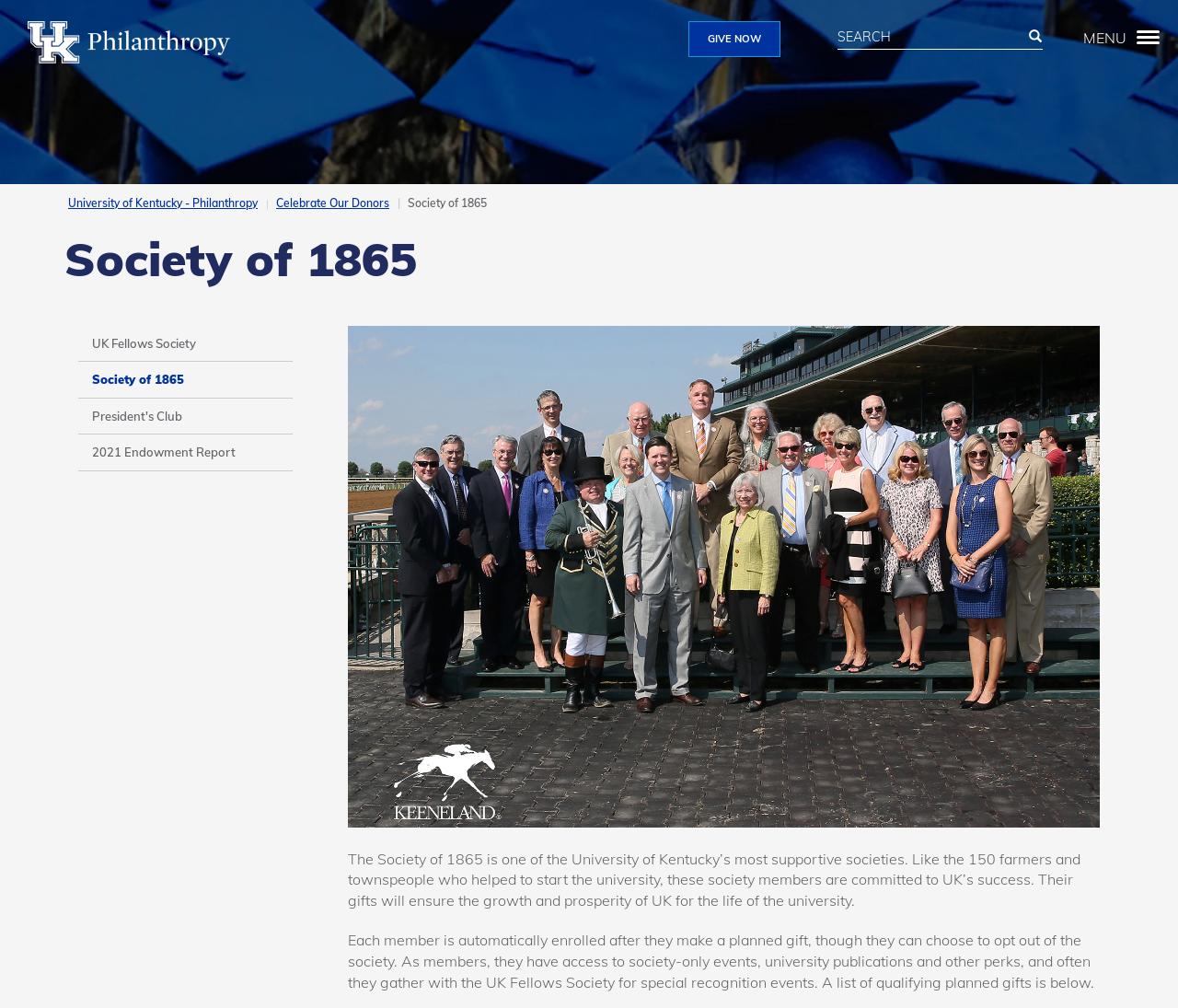Can you find the bounding box coordinates for the element that needs to be clicked to execute this instruction: "Search for something"? The coordinates should be given as four float numbers between 0 and 1, i.e., [left, top, right, bottom].

[0.711, 0.018, 0.885, 0.049]